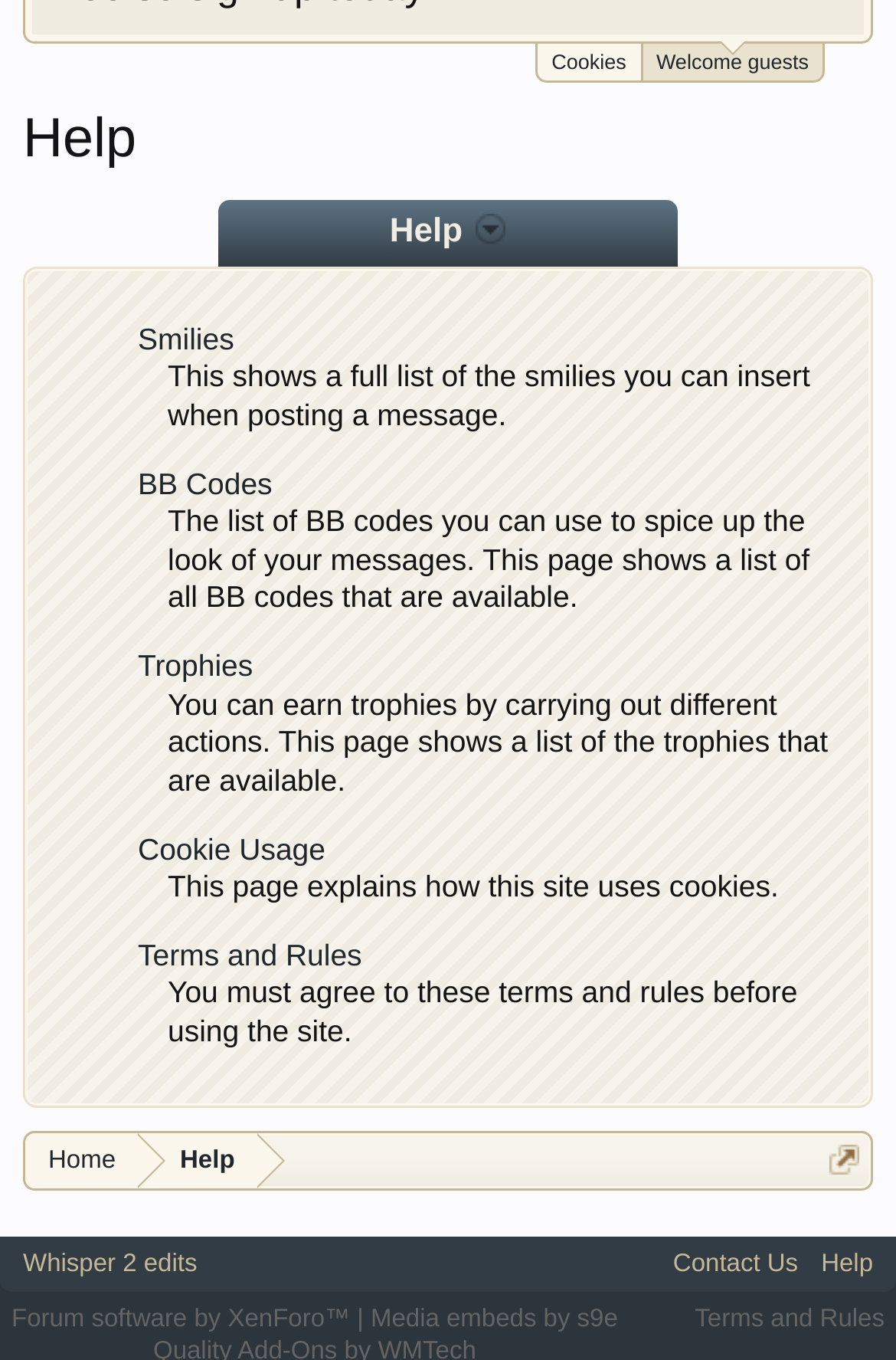Please find the bounding box for the UI component described as follows: "Terms and Rules".

[0.154, 0.689, 0.404, 0.715]